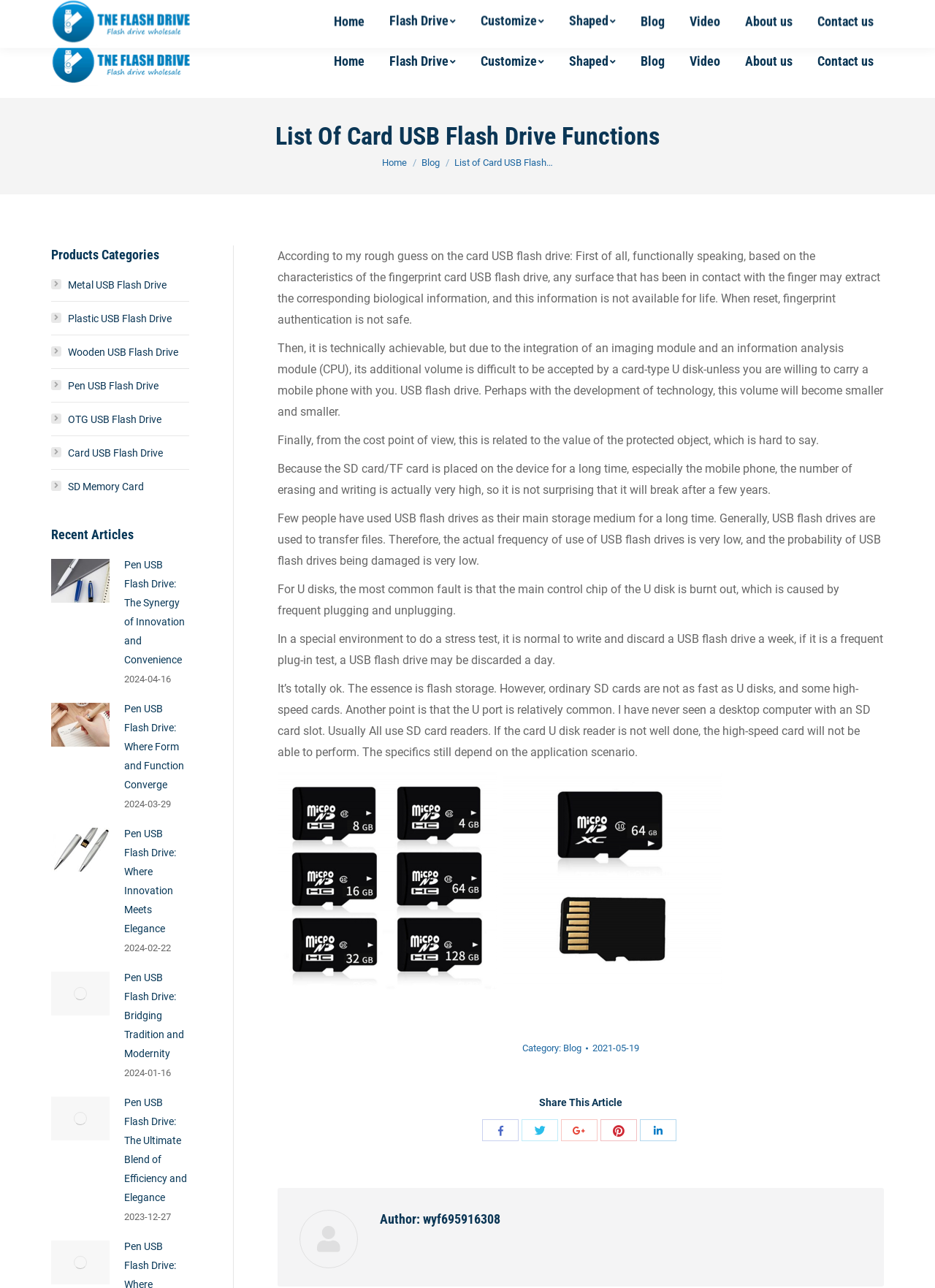What is the author of the article?
Look at the screenshot and provide an in-depth answer.

I found the author of the article by looking at the heading elements and found the author 'wyf695916308' at the bottom of the article.